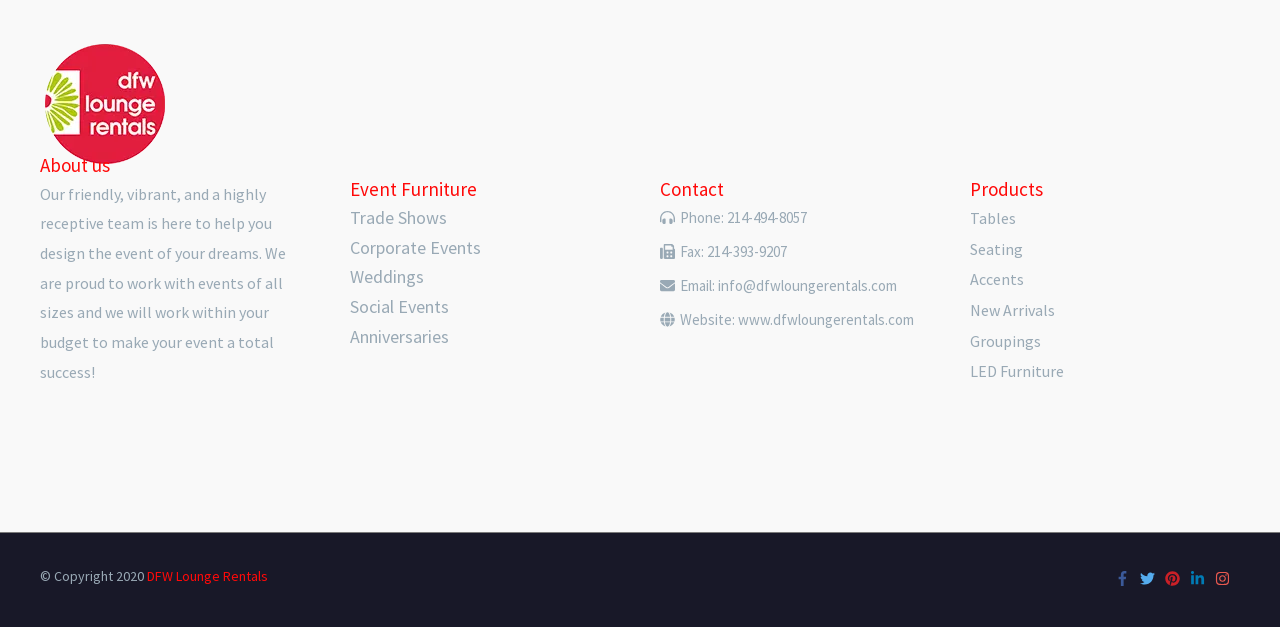What is the main purpose of this website?
Using the image, answer in one word or phrase.

Event furniture rentals